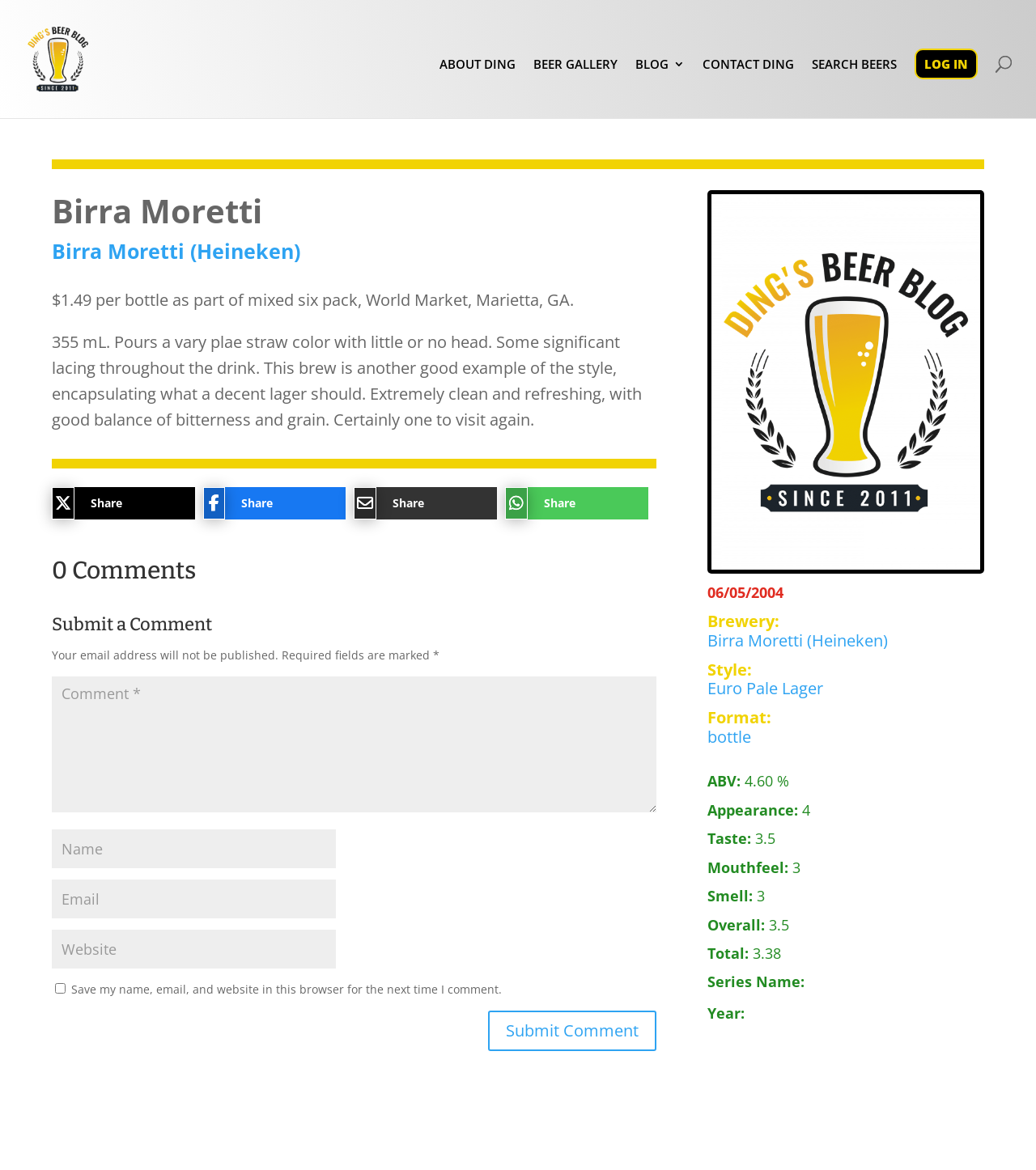Determine the coordinates of the bounding box for the clickable area needed to execute this instruction: "Submit a comment".

[0.05, 0.522, 0.633, 0.552]